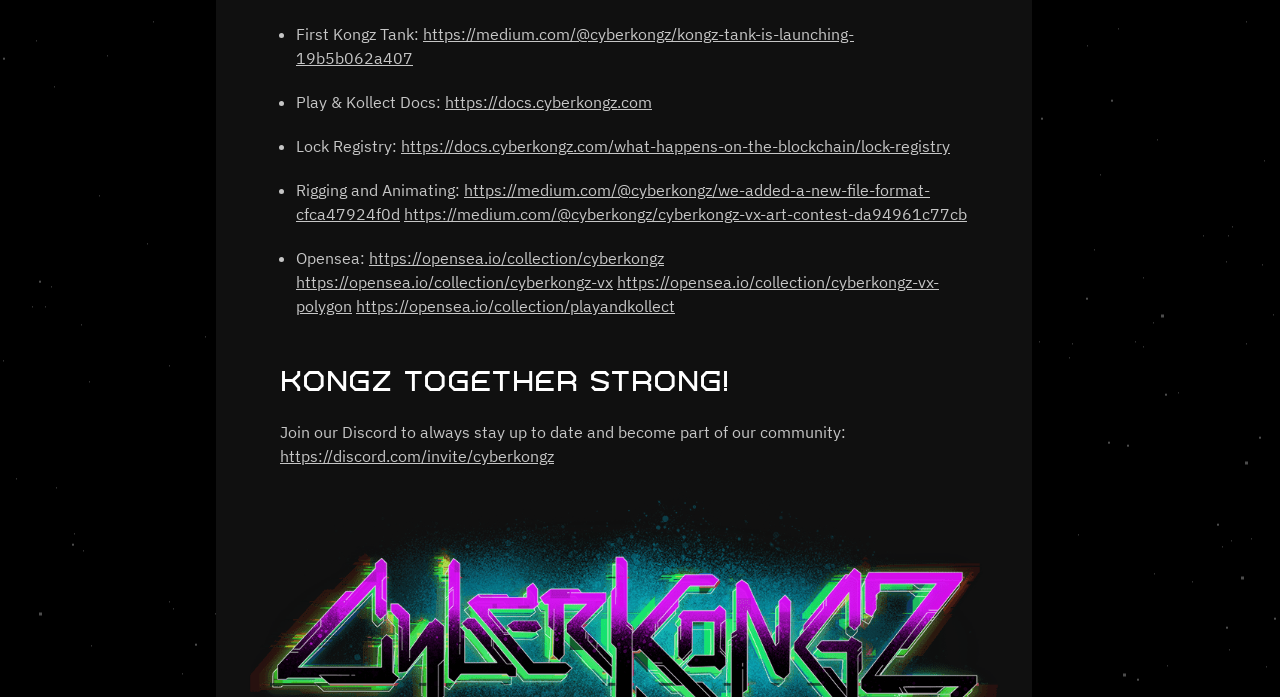Show me the bounding box coordinates of the clickable region to achieve the task as per the instruction: "Explore the Lock Registry".

[0.313, 0.195, 0.742, 0.224]